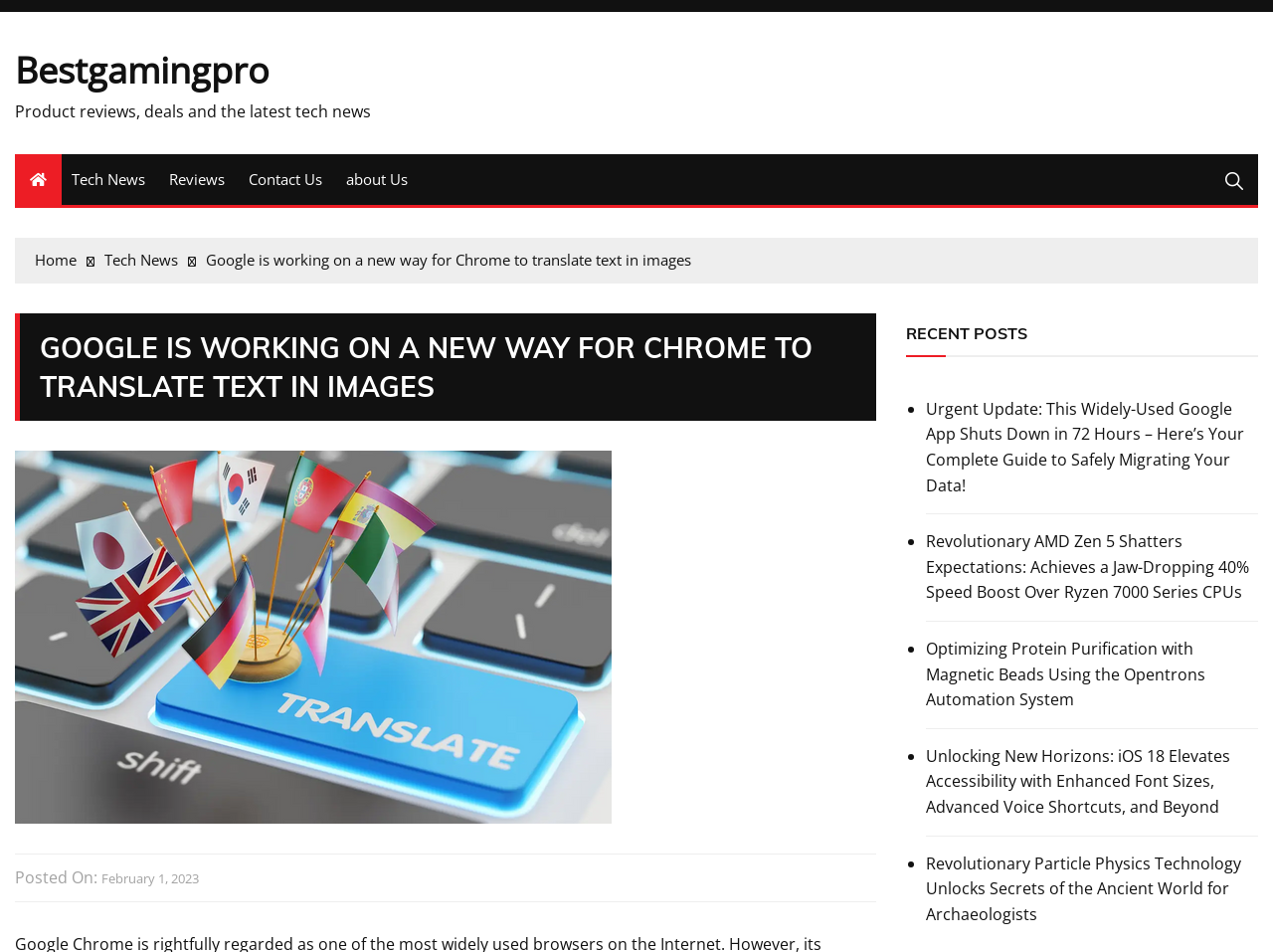Determine the bounding box coordinates of the target area to click to execute the following instruction: "View the post 'Urgent Update: This Widely-Used Google App Shuts Down in 72 Hours – Here’s Your Complete Guide to Safely Migrating Your Data!'."

[0.727, 0.417, 0.988, 0.524]